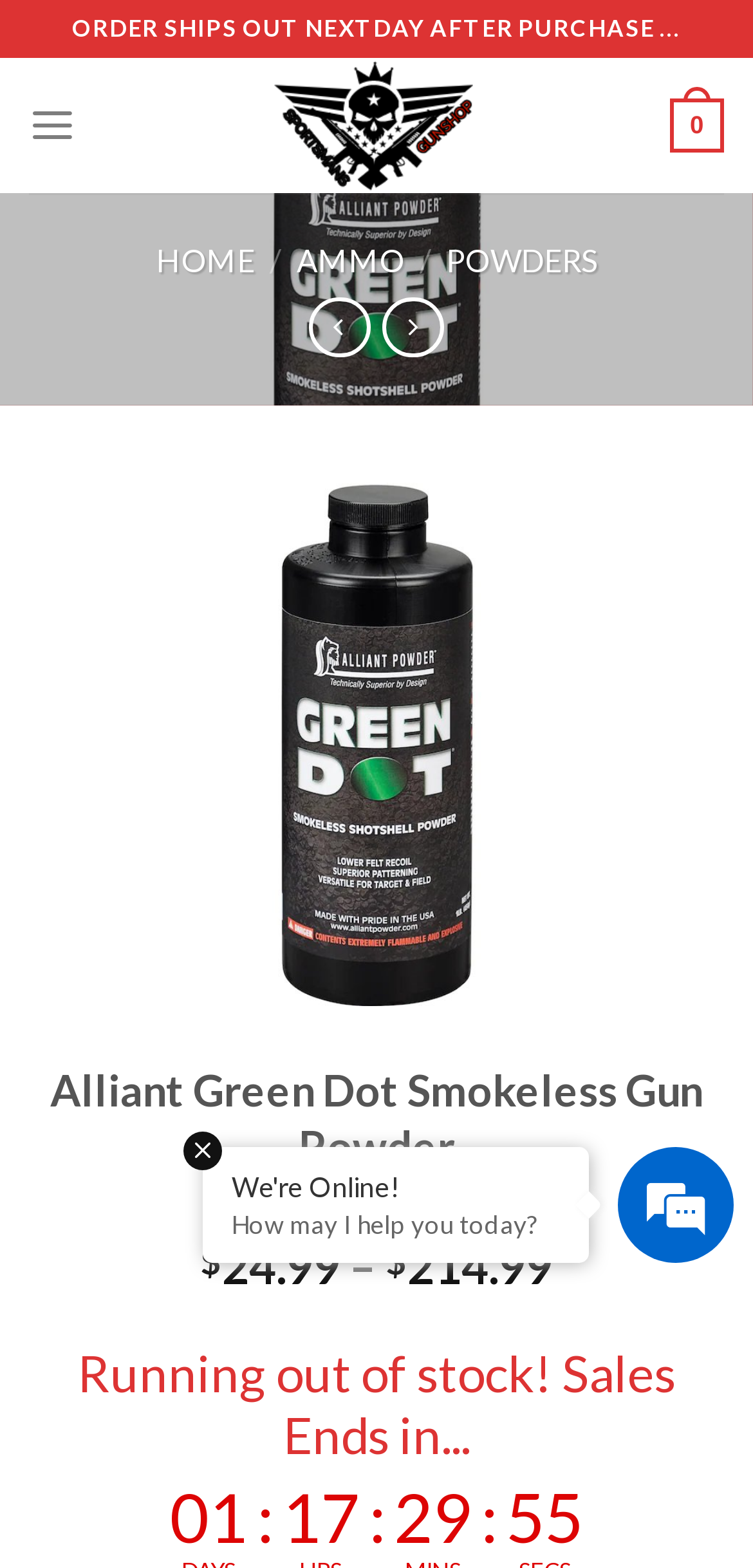Identify the coordinates of the bounding box for the element that must be clicked to accomplish the instruction: "Check the price of the powder".

[0.267, 0.79, 0.451, 0.825]